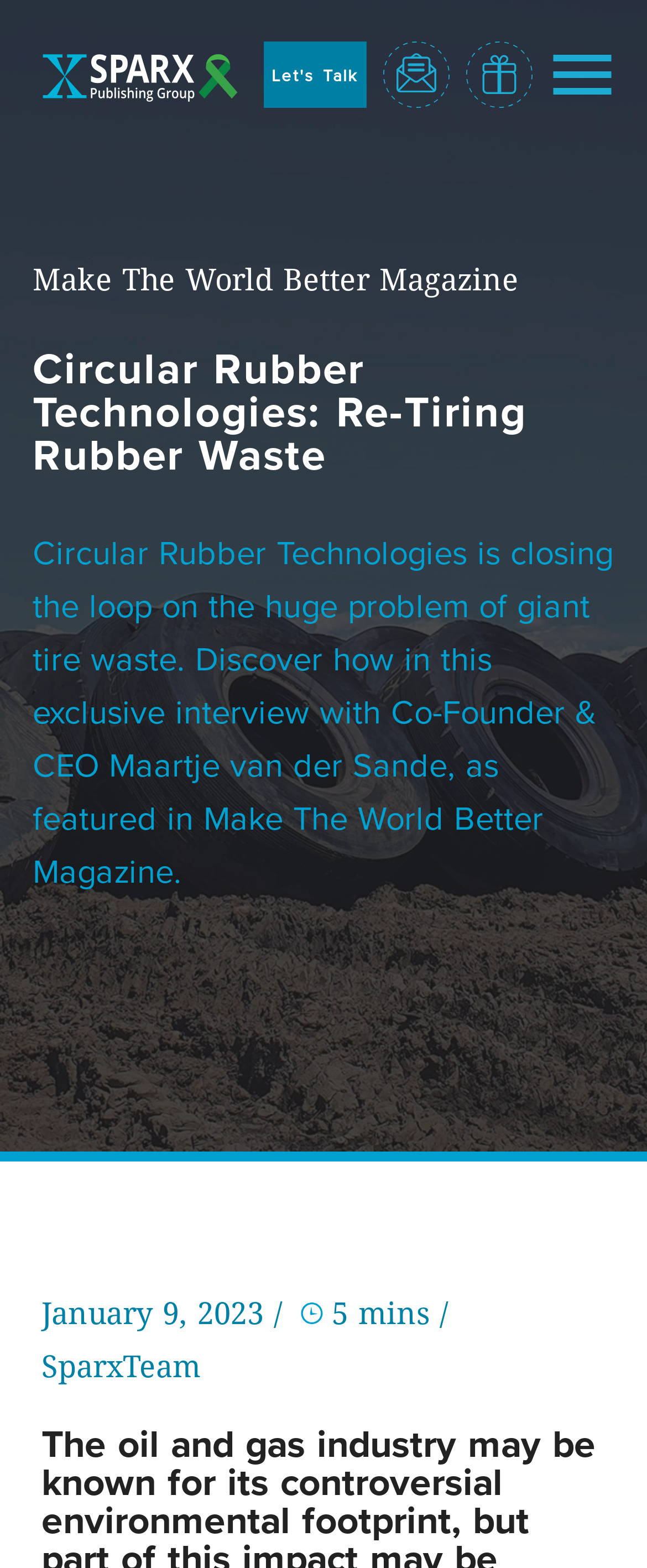Identify the coordinates of the bounding box for the element that must be clicked to accomplish the instruction: "Read the blog".

[0.025, 0.396, 0.181, 0.439]